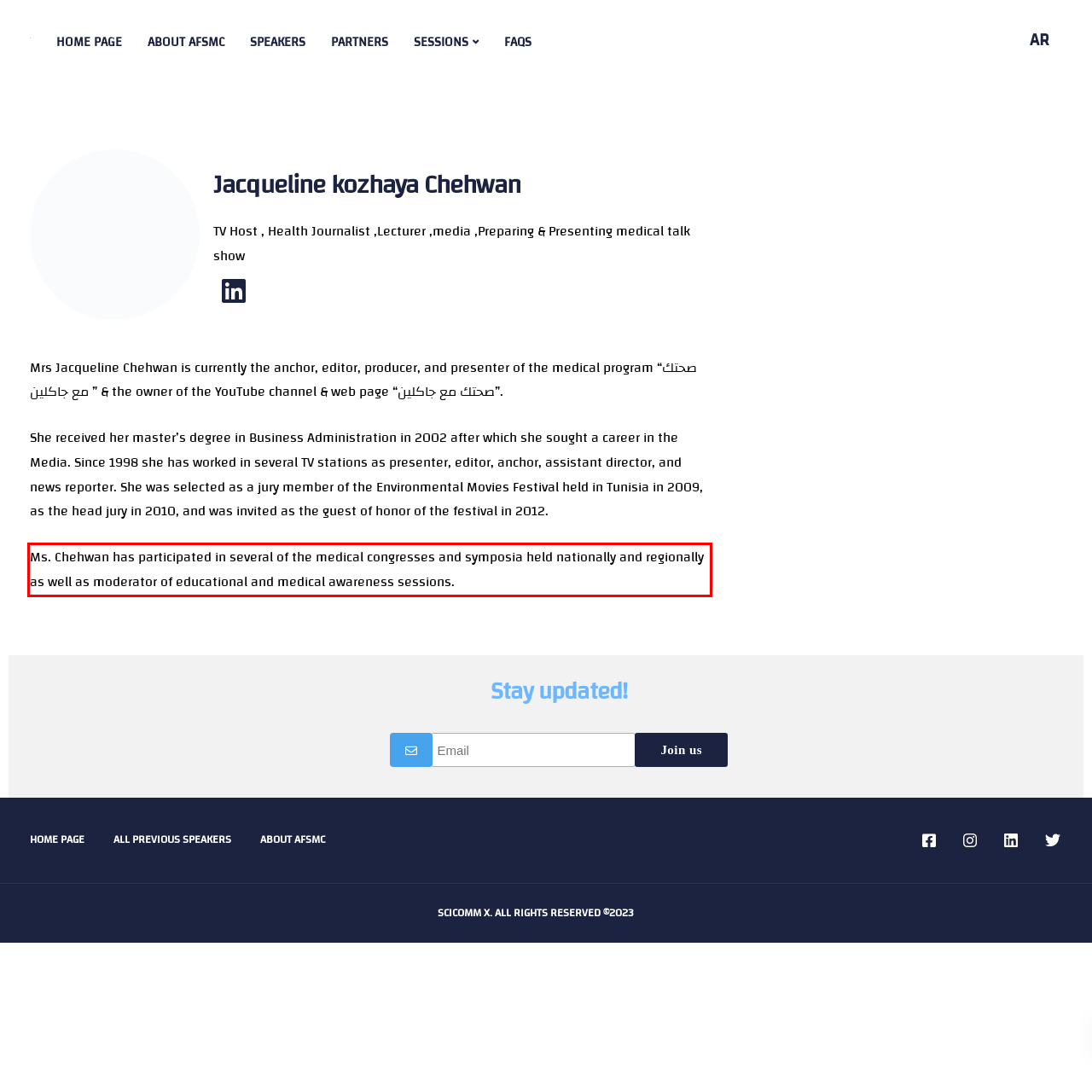Given a screenshot of a webpage, locate the red bounding box and extract the text it encloses.

Ms. Chehwan has participated in several of the medical congresses and symposia held nationally and regionally as well as moderator of educational and medical awareness sessions.